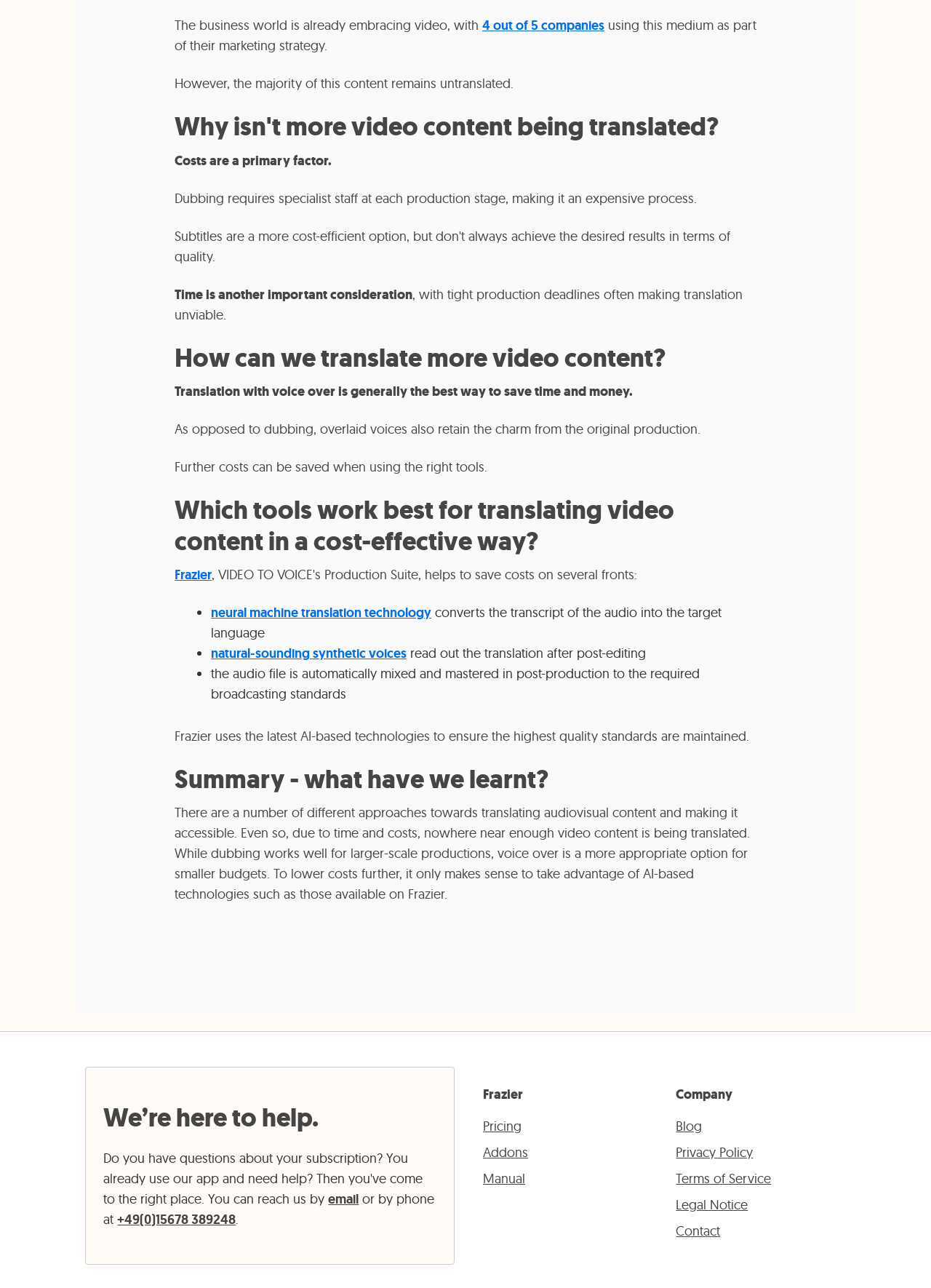What is the main challenge in translating video content?
Look at the image and construct a detailed response to the question.

According to the webpage, the main challenge in translating video content is the cost and time required for the process. The webpage states that 'Costs are a primary factor' and 'Time is another important consideration' in translating video content.